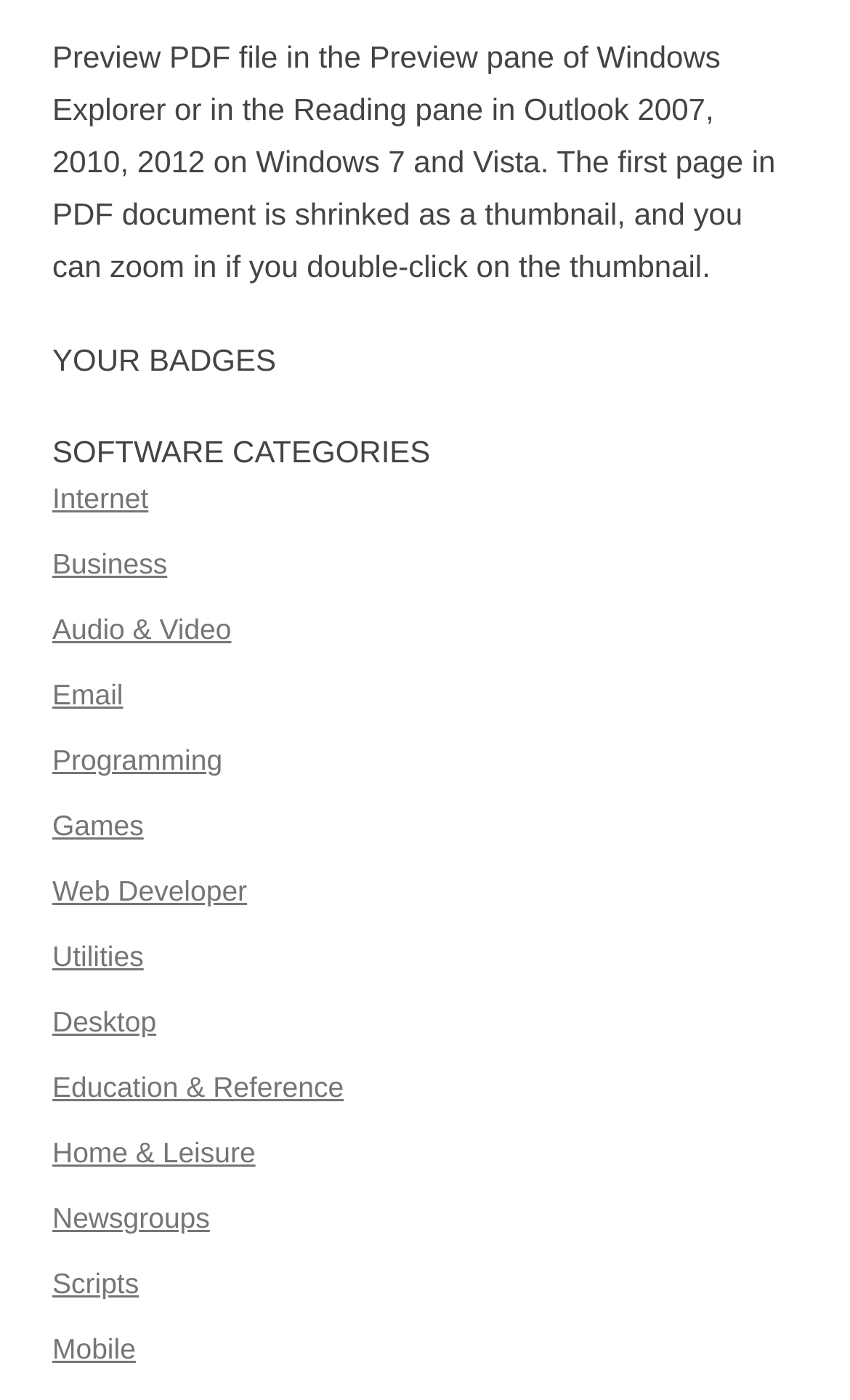Kindly determine the bounding box coordinates for the clickable area to achieve the given instruction: "Click on Internet".

[0.062, 0.345, 0.175, 0.368]